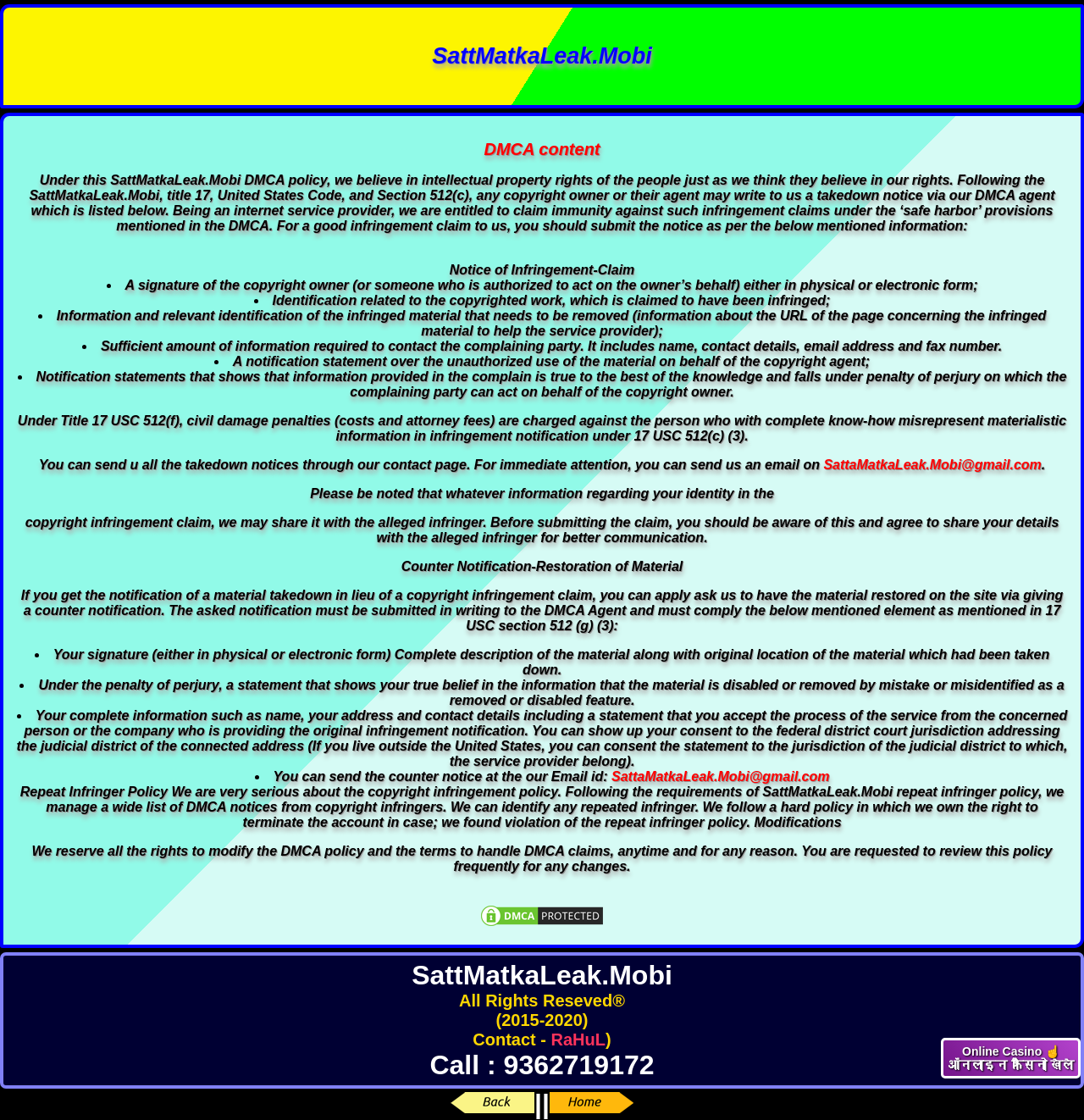Extract the bounding box coordinates of the UI element described by: "parent_node: ||". The coordinates should include four float numbers ranging from 0 to 1, e.g., [left, top, right, bottom].

[0.416, 0.972, 0.493, 1.0]